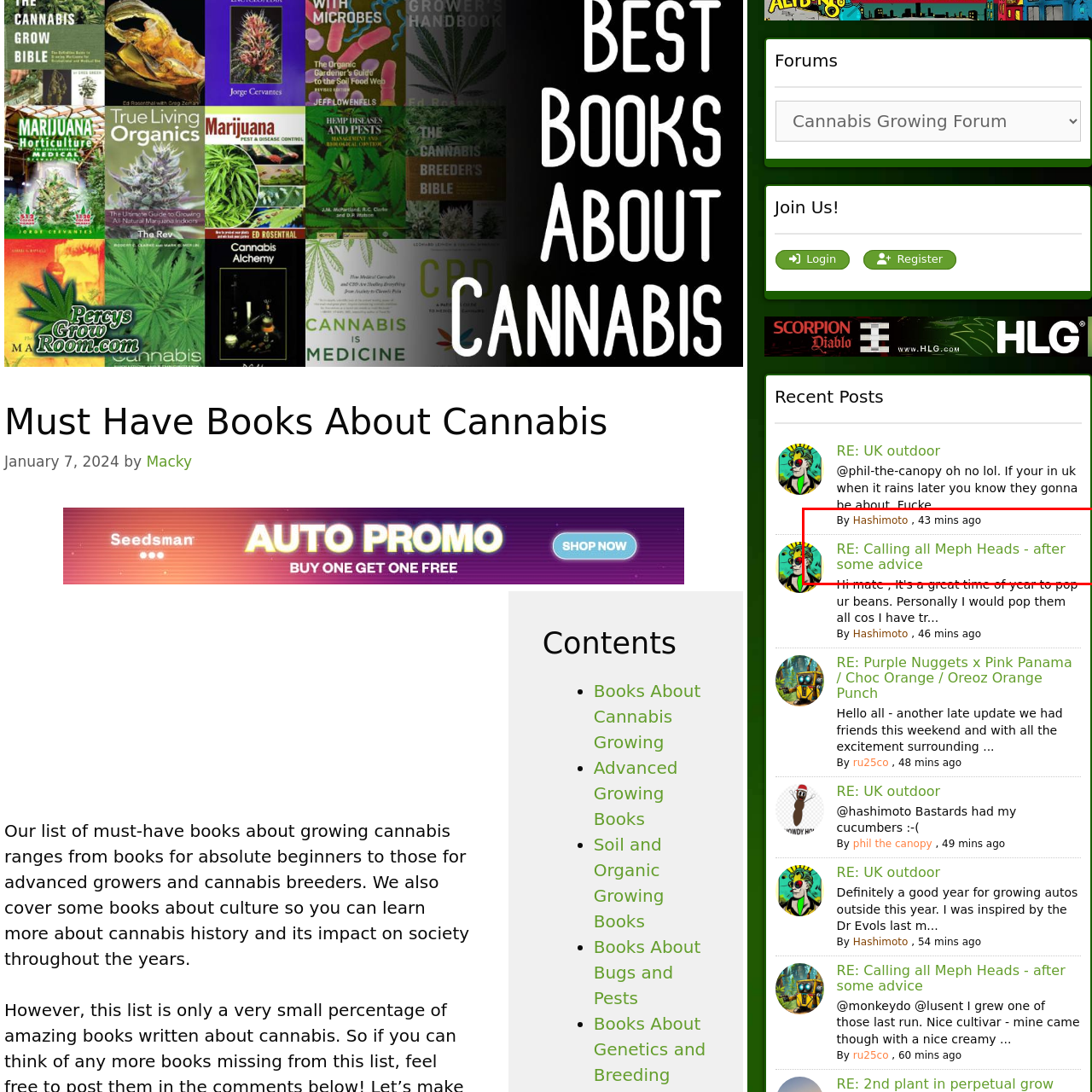Please scrutinize the image marked by the red boundary and answer the question that follows with a detailed explanation, using the image as evidence: 
Who is the user responding to the discussion thread?

The user responding to the discussion thread is Hashimoto, as indicated by the comment from this user, which is responding to the discussion thread titled 'RE: Calling all Meph Heads - after some advice'.